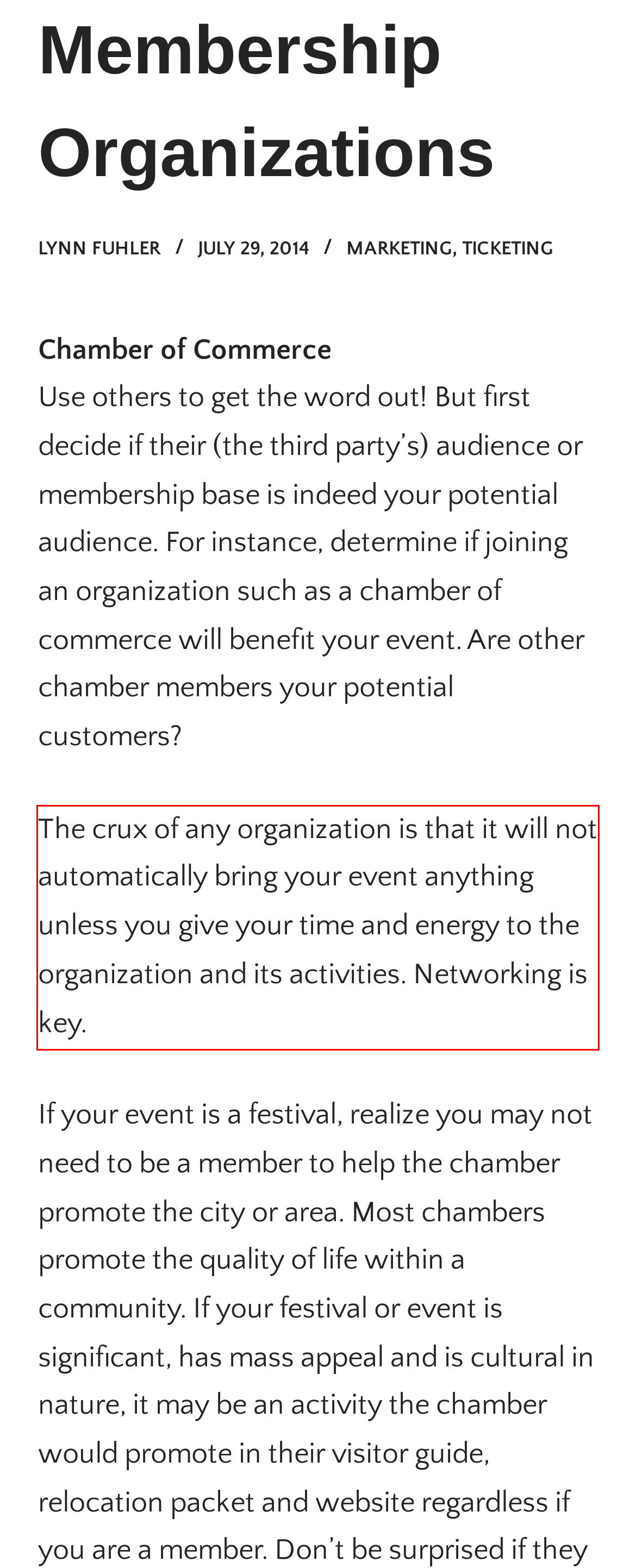You have a screenshot of a webpage with a red bounding box. Identify and extract the text content located inside the red bounding box.

The crux of any organization is that it will not automatically bring your event anything unless you give your time and energy to the organization and its activities. Networking is key.